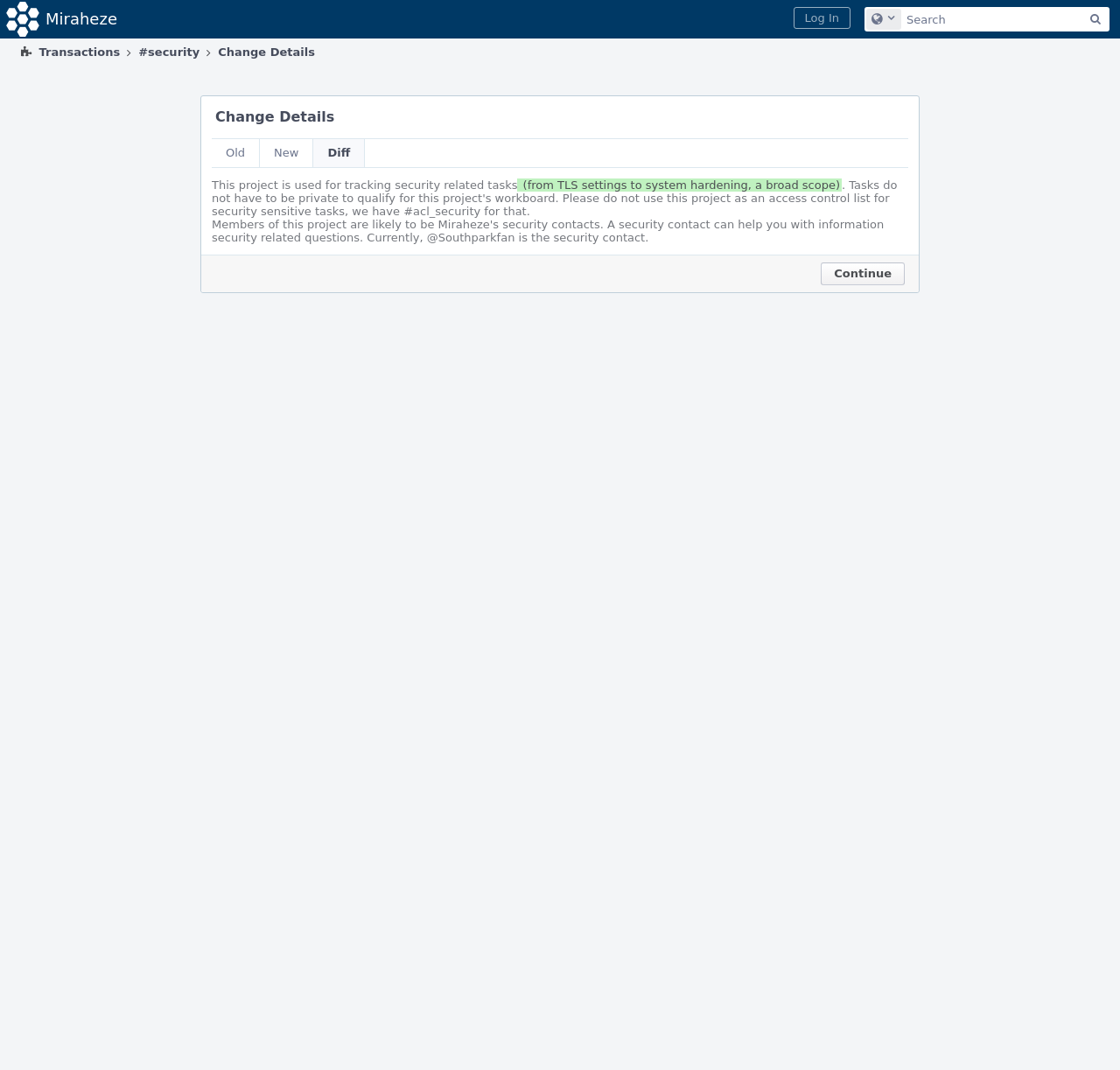Select the bounding box coordinates of the element I need to click to carry out the following instruction: "continue".

[0.733, 0.245, 0.808, 0.267]